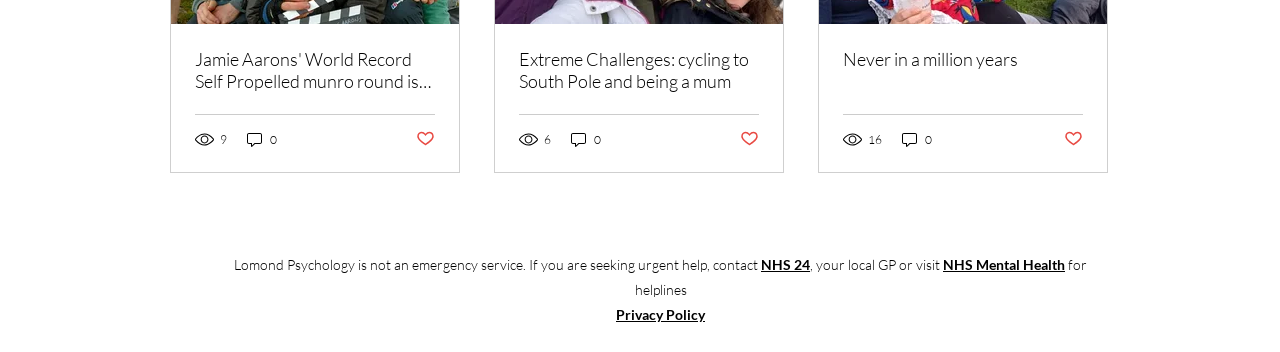Use a single word or phrase to answer the following:
What is the position of the 'Post not marked as liked' button?

Below the post